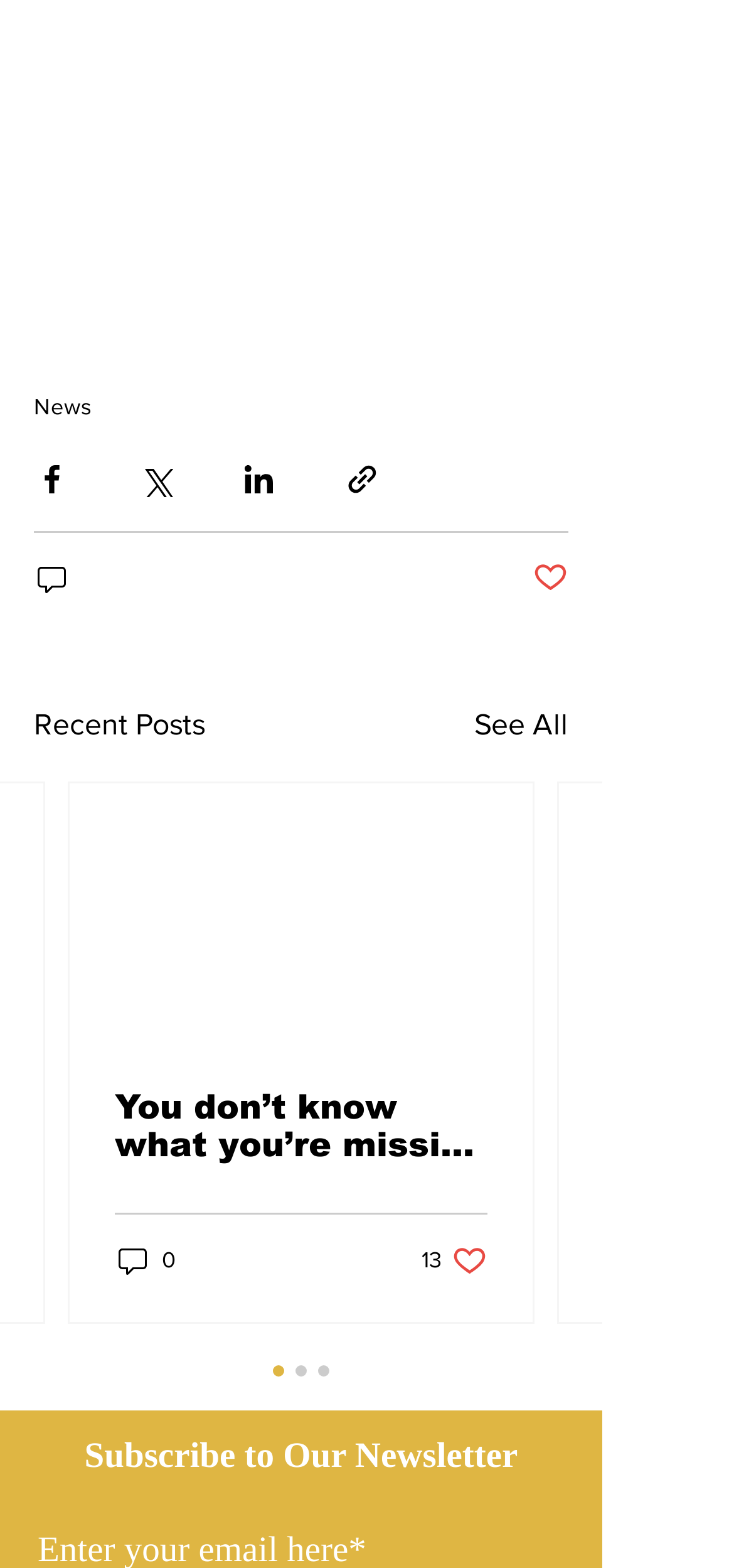Find the bounding box coordinates for the area you need to click to carry out the instruction: "Subscribe to the newsletter". The coordinates should be four float numbers between 0 and 1, indicated as [left, top, right, bottom].

[0.051, 0.915, 0.769, 0.943]